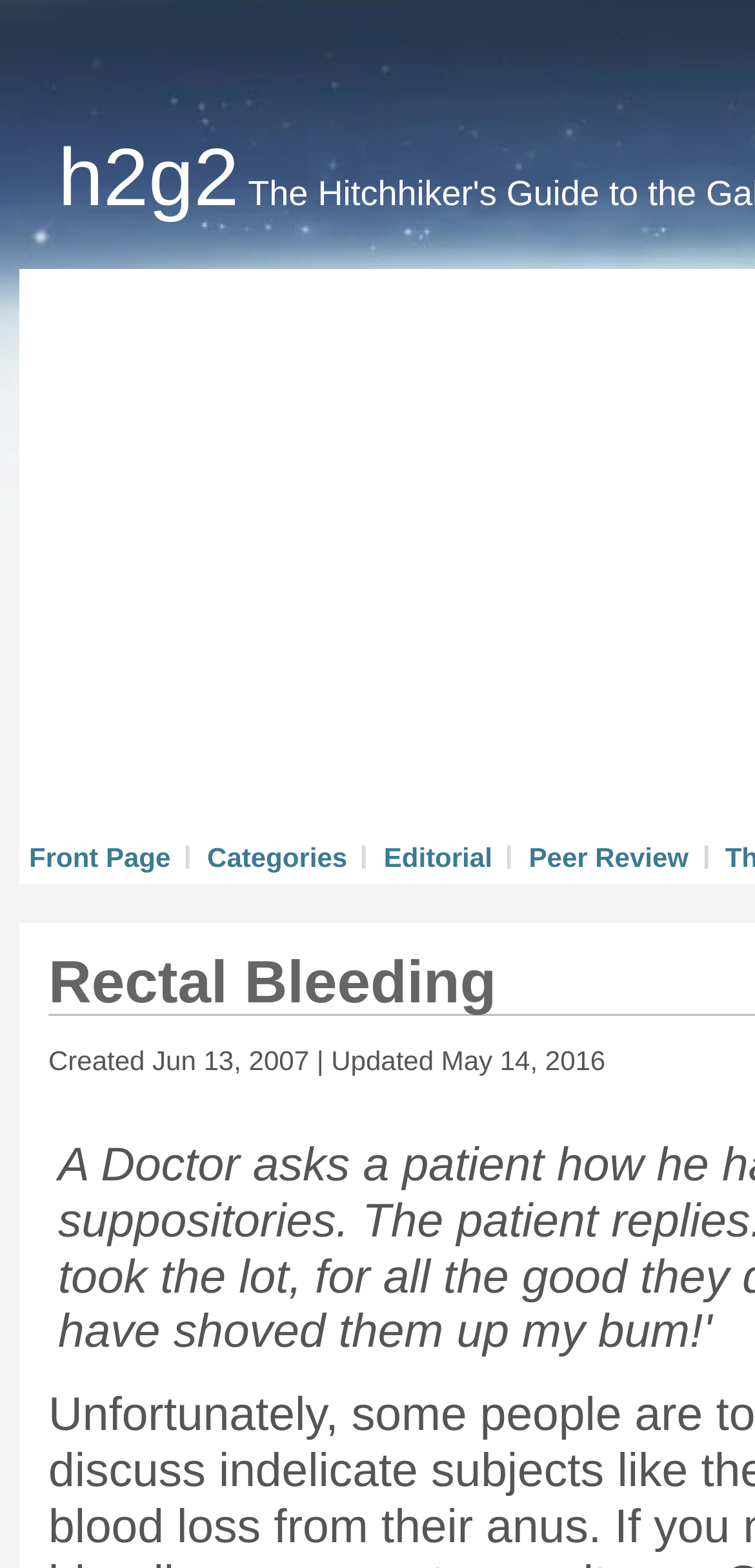What is the name of the first category?
Please give a detailed and elaborate answer to the question based on the image.

The first category is 'Front Page' which can be found on the top left side of the webpage, indicated by the link element with bounding box coordinates [0.038, 0.537, 0.226, 0.557].